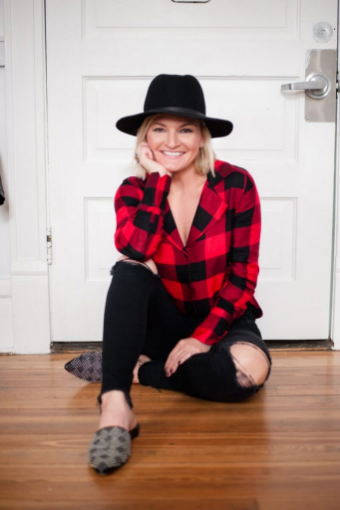Provide a comprehensive description of the image.

The image features a smiling woman seated on a wooden floor in a cozy interior, exuding a stylish and approachable vibe. She wears a bright red and black plaid shirt, paired with black distressed jeans that showcase a trendy, relaxed look. A wide-brimmed black hat adds a chic touch to her ensemble. The background hints at a welcoming space with a door visible behind her, contributing to the warm, homey atmosphere. This image is indicative of a personal style aesthetic that celebrates confidence and individuality, aligning perfectly with the message of "Style Is Confidence -- Be Yourself," reinforcing the idea that personal style should be a reflection of one's unique identity.